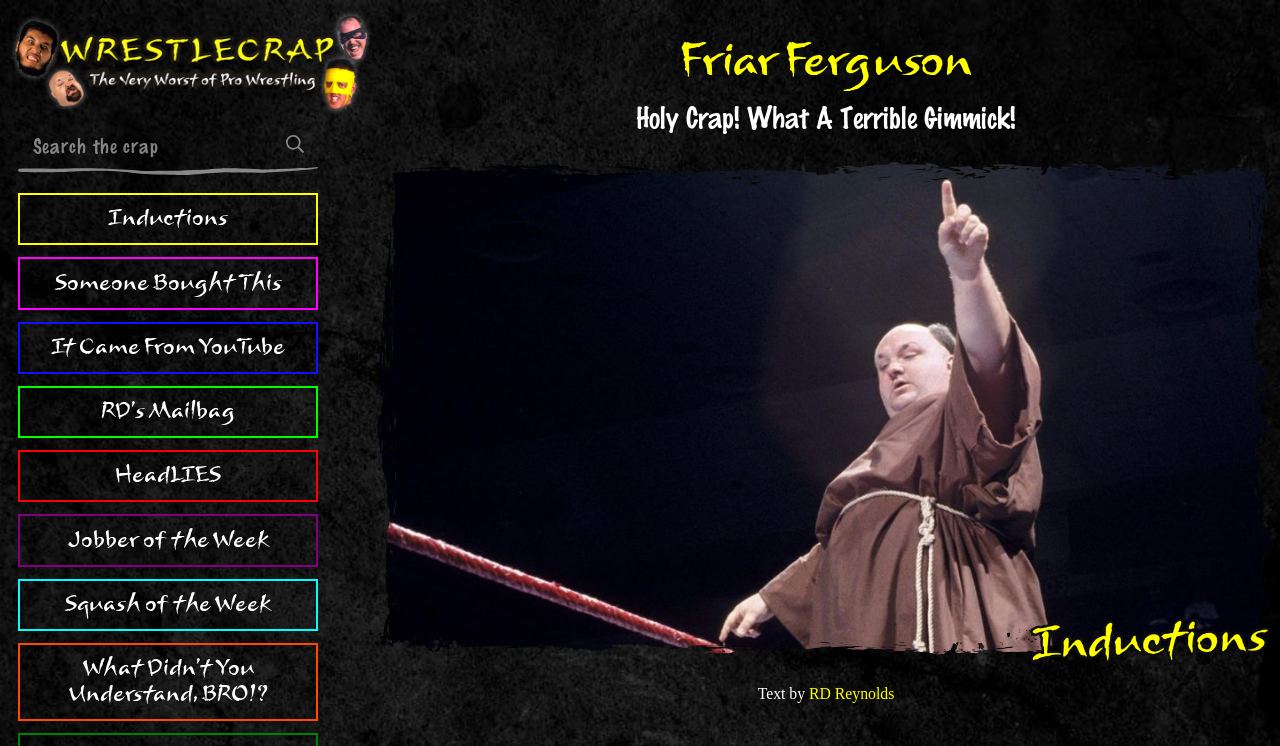Identify the bounding box coordinates of the clickable region necessary to fulfill the following instruction: "View Friar Ferguson image". The bounding box coordinates should be four float numbers between 0 and 1, i.e., [left, top, right, bottom].

[0.291, 0.204, 1.0, 0.888]